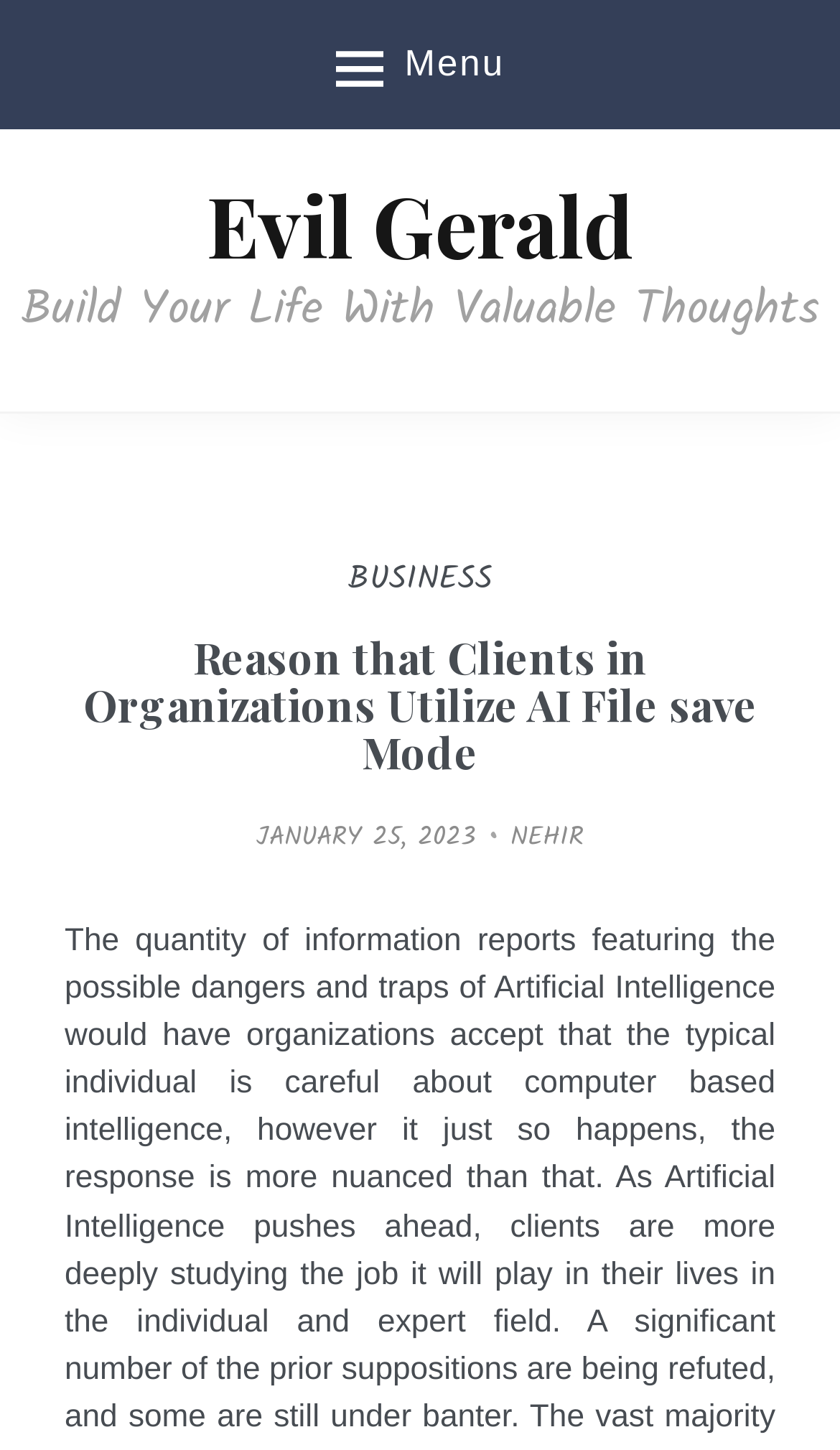Create a detailed narrative describing the layout and content of the webpage.

The webpage appears to be a blog post or article page. At the top, there is a button labeled "Menu" positioned almost centrally, spanning about one-third of the screen width. To the left of the button is a link to "Evil Gerald", which seems to be the website's title or brand name. Below these elements, a static text "Build Your Life With Valuable Thoughts" stretches across the width of the page, serving as a tagline or slogan.

The main content area is divided into sections, with a header that reads "BUSINESS" positioned at the top. Below this header is a heading that displays the title of the article, "Reason that Clients in Organizations Utilize AI File save Mode". This title is centered and takes up about half of the screen width.

Further down, there is a section with a "POSTED ON" label, accompanied by a link to the date "JANUARY 25, 2023" and the author's name "NEHIR". The date and author information are positioned side by side, with the date on the left and the author's name on the right.